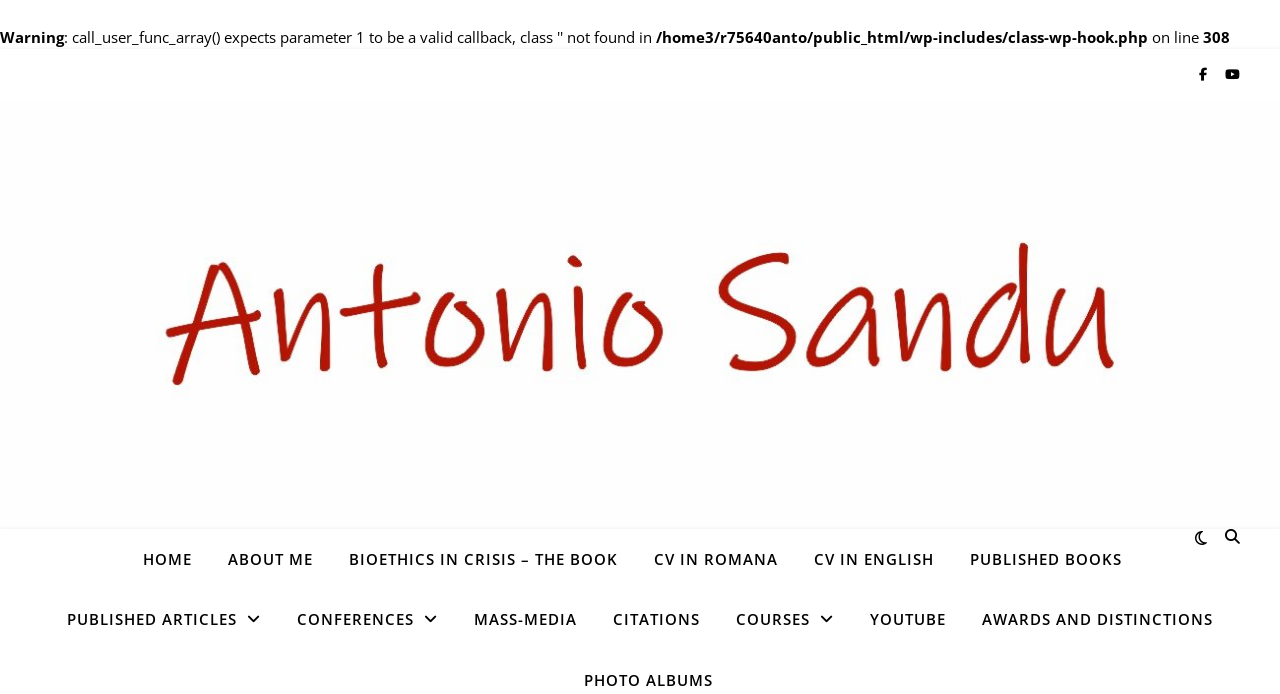Please provide a brief answer to the following inquiry using a single word or phrase:
How many columns are in the layout table?

1